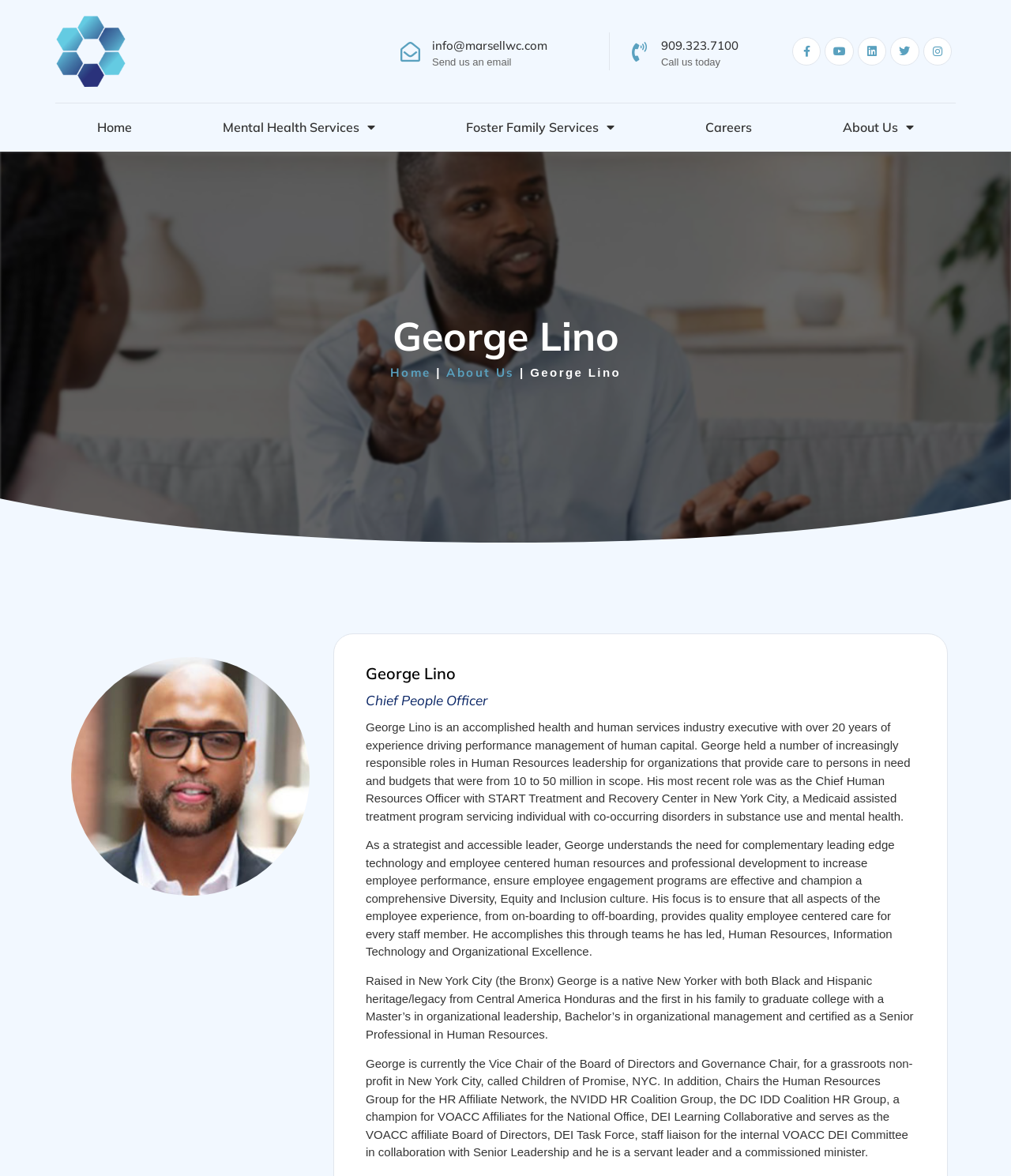What is George Lino's experience in?
Please use the visual content to give a single word or phrase answer.

health and human services industry